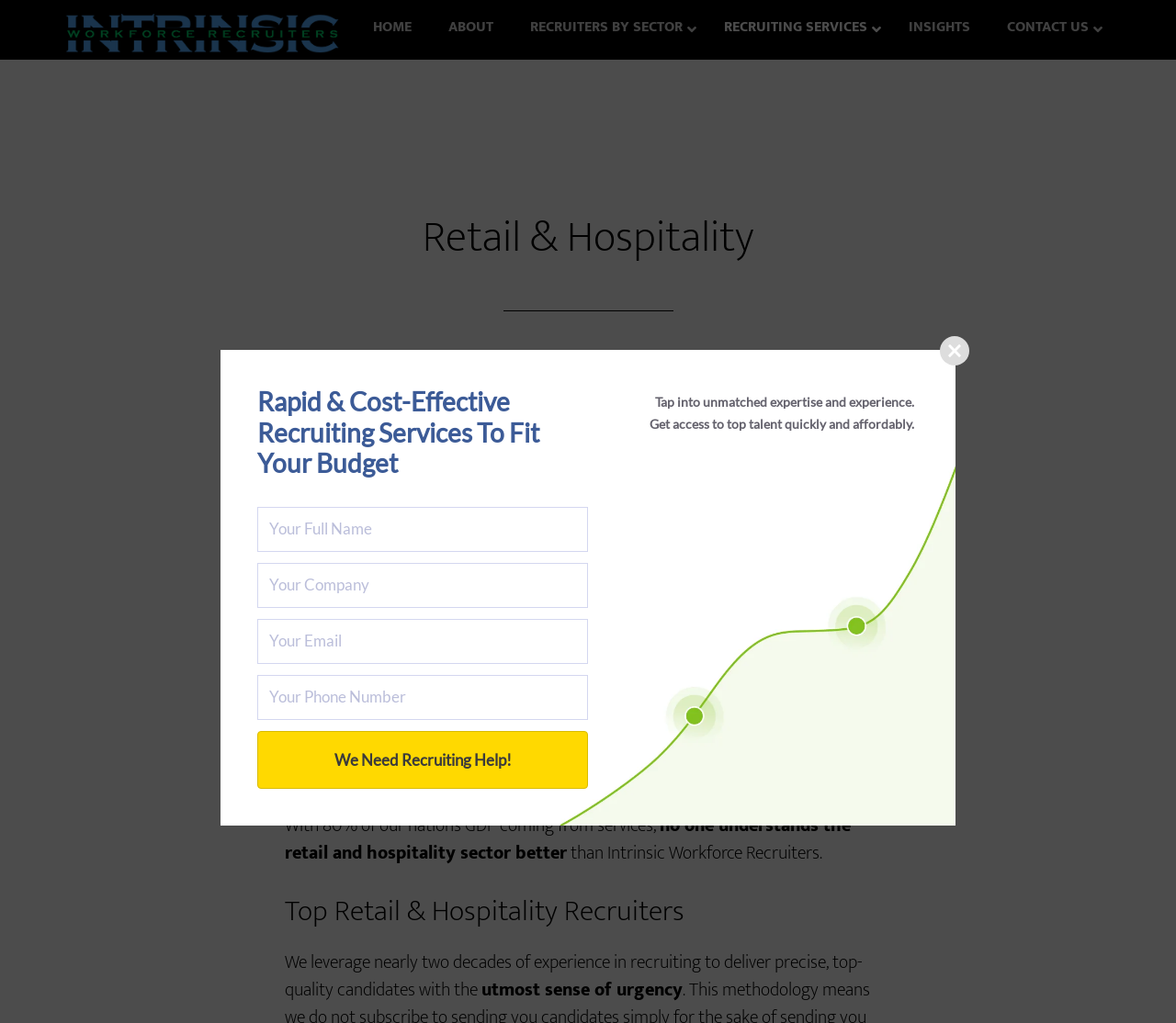What is the purpose of the 'We Need Recruiting Help!' button?
Please utilize the information in the image to give a detailed response to the question.

The purpose of the 'We Need Recruiting Help!' button can be inferred from its text and its location in the dialog box. The dialog box contains text fields for name, email, and phone, and a button to submit the information. This suggests that the button is meant to be clicked when a user needs recruiting help and wants to provide their contact information to get assistance.